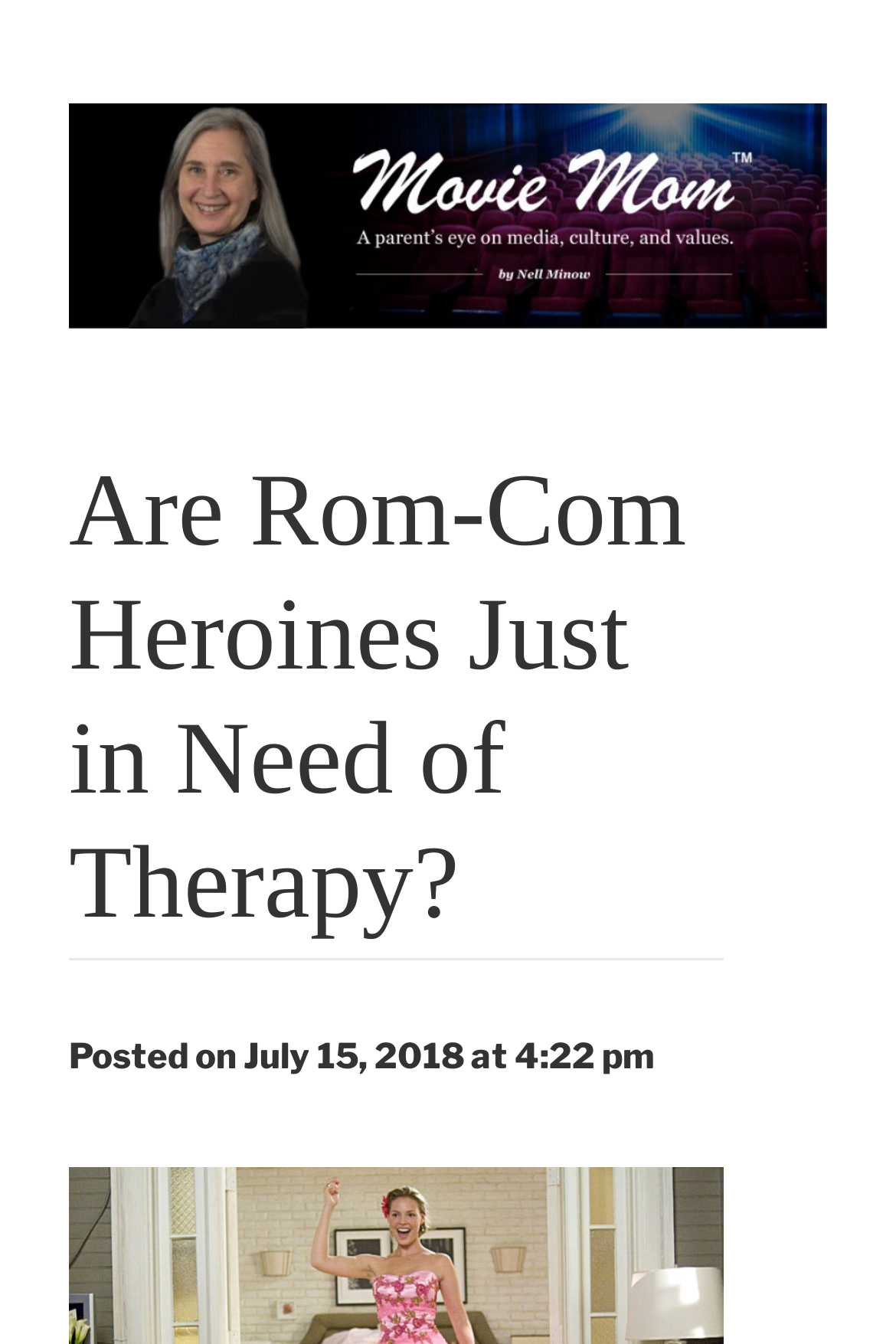Identify the bounding box of the UI element described as follows: "alt="Movie Mom"". Provide the coordinates as four float numbers in the range of 0 to 1 [left, top, right, bottom].

[0.077, 0.077, 0.923, 0.258]